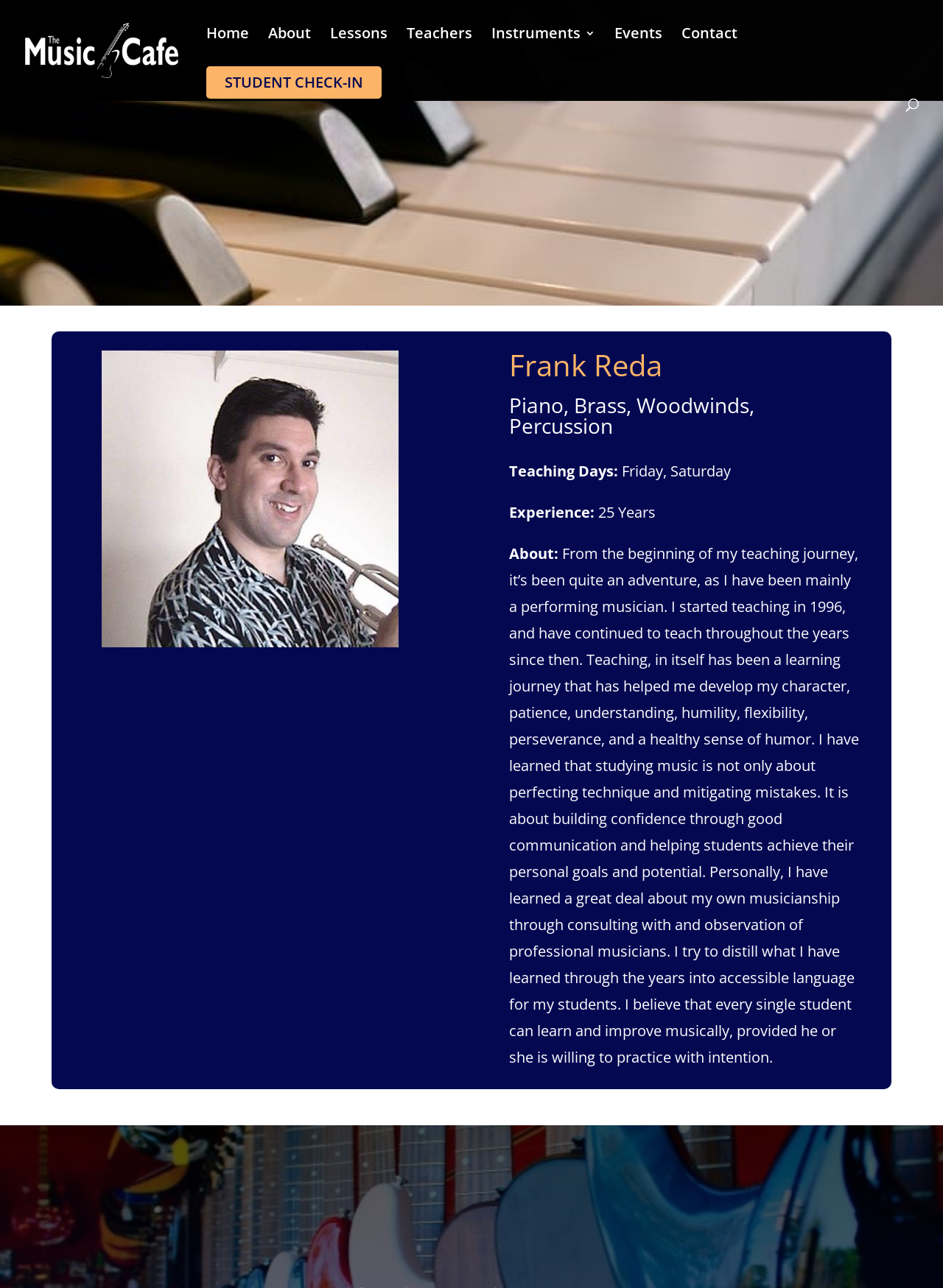What is the purpose of teaching according to Frank Reda?
Please analyze the image and answer the question with as much detail as possible.

The purpose of teaching according to Frank Reda can be inferred from the static text element 'I believe that every single student can learn and improve musically, provided he or she is willing to practice with intention.' with bounding box coordinates [0.54, 0.422, 0.911, 0.828].